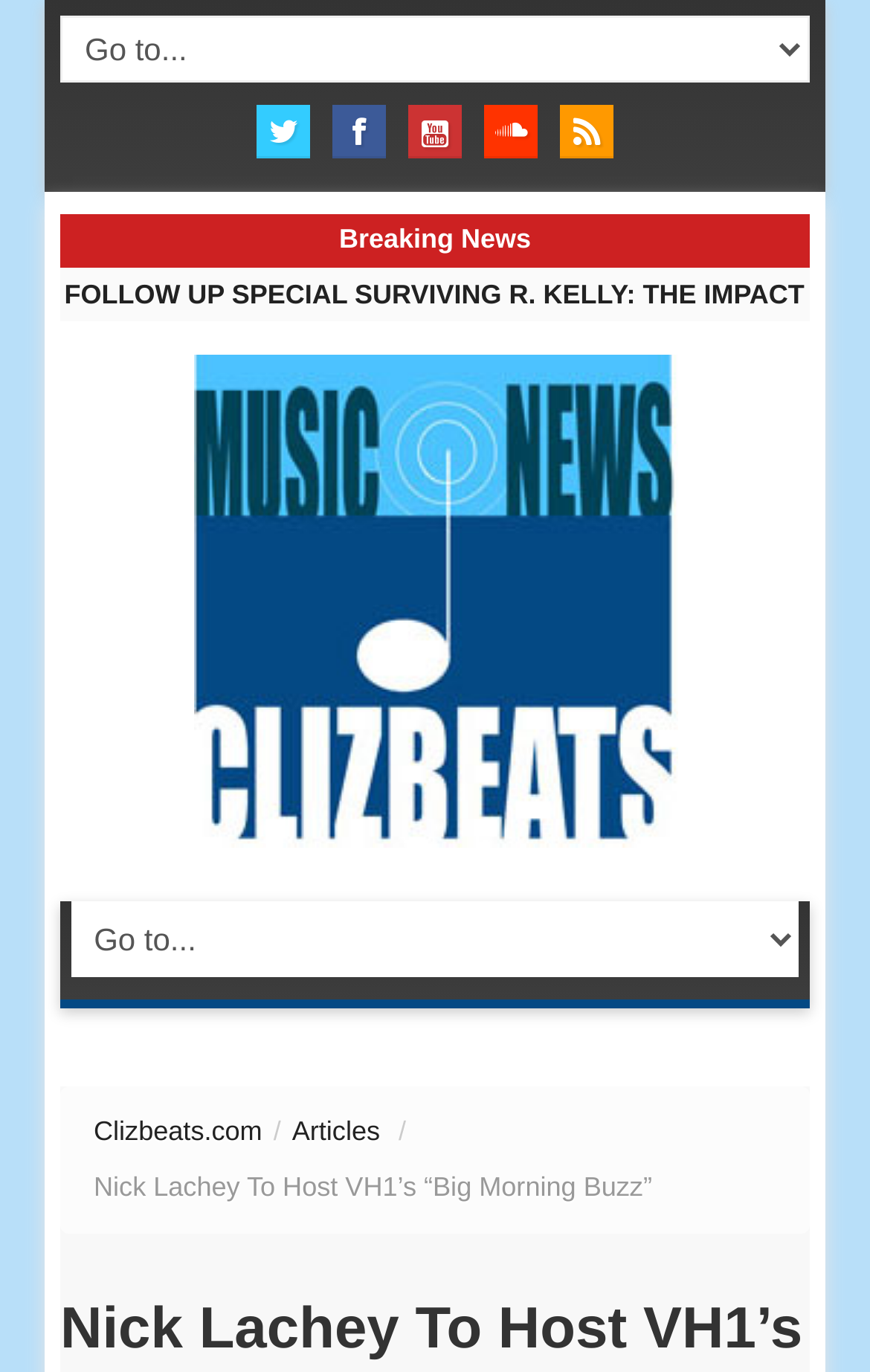Identify the bounding box coordinates of the clickable region necessary to fulfill the following instruction: "Click the search icon". The bounding box coordinates should be four float numbers between 0 and 1, i.e., [left, top, right, bottom].

[0.644, 0.076, 0.705, 0.115]